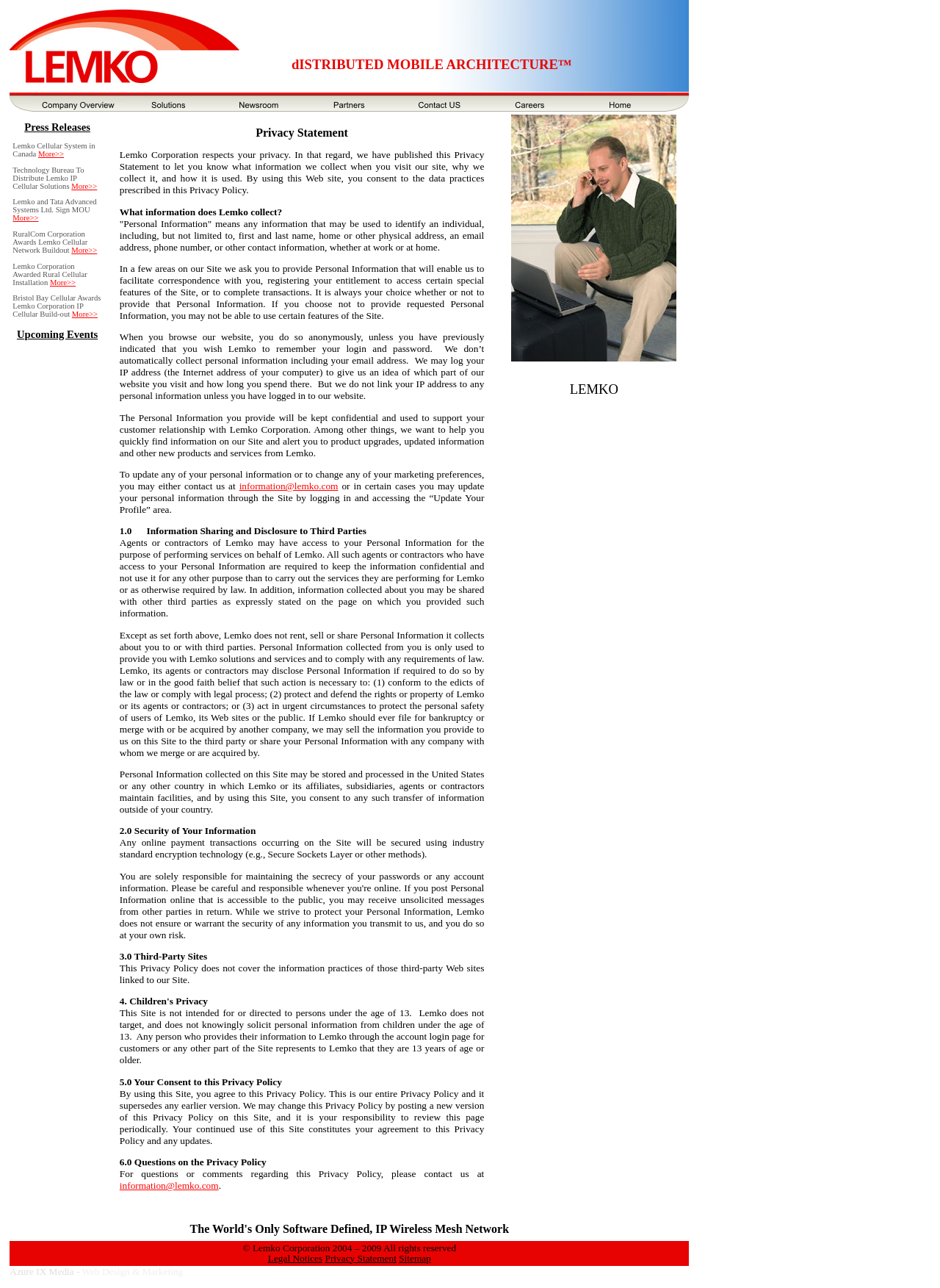How many press releases are listed?
Please provide a full and detailed response to the question.

There are 6 press releases listed, which can be found in the 'Press Releases' section. They are all static text elements with bounding boxes ranging from [0.014, 0.154, 0.103, 0.166] to [0.014, 0.228, 0.107, 0.247].